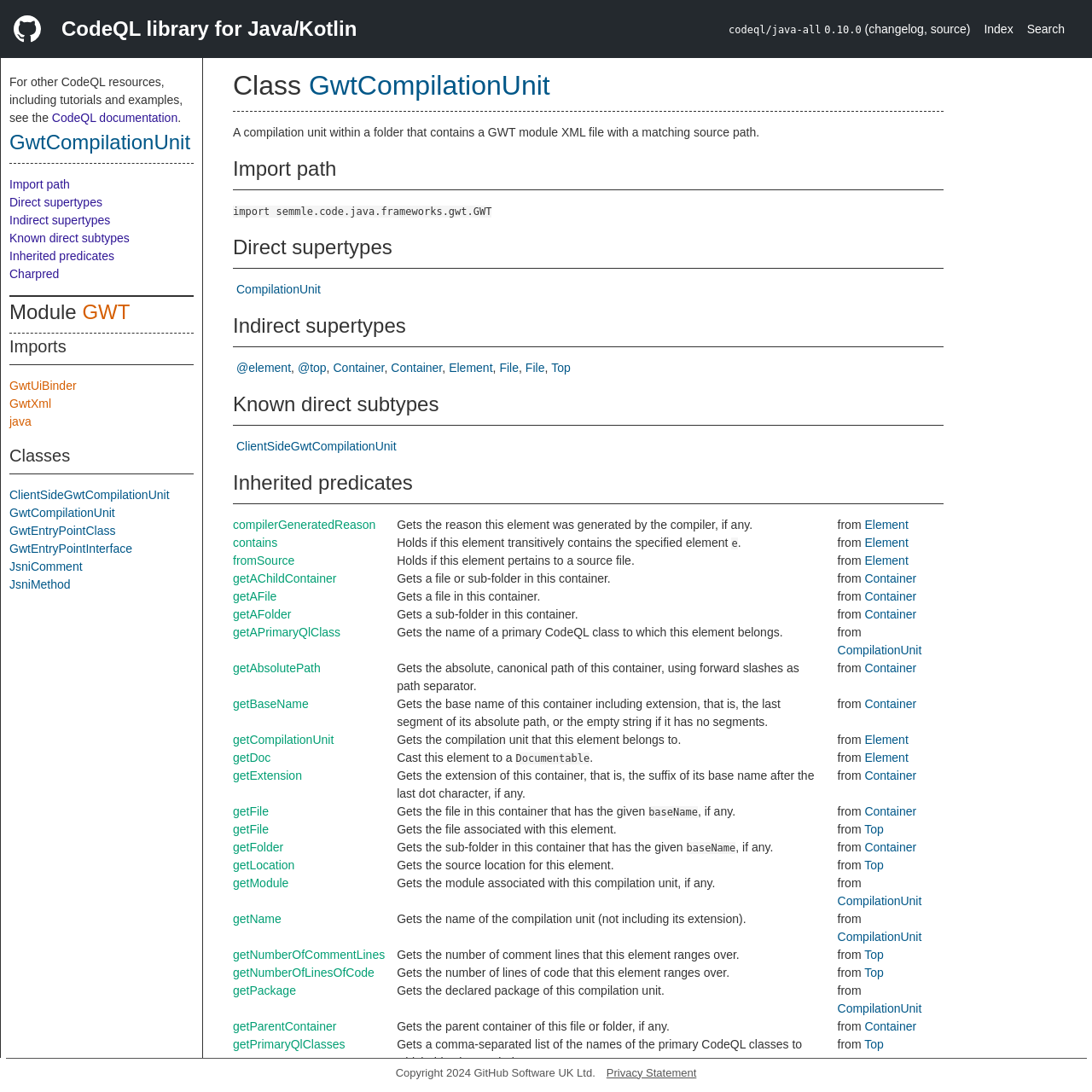Explain in detail what you observe on this webpage.

The webpage is an API documentation for CodeQL, a library for Java and Kotlin. At the top, there is an image, followed by a heading "CodeQL library for Java/Kotlin" and a version number "0.10.0" with links to the changelog and source. Below this, there is a link to the index and a search bar.

The main content of the page is divided into several sections. The first section is about the GwtCompilationUnit, which has a heading and a link to its documentation. Below this, there are links to other CodeQL resources, including tutorials and examples.

The next section is about the module GWT, which has a heading and a link to its documentation. This is followed by a section on imports, which is presented in a table format with links to different import paths.

The following sections are about classes, including ClientSideGwtCompilationUnit, GwtCompilationUnit, GwtEntryPointClass, GwtEntryPointInterface, JsniComment, and JsniMethod. Each class has a heading and a link to its documentation, and some of them have additional information about their import paths and supertypes.

The page also has a section on the class GwtCompilationUnit, which includes information about its import path, direct supertypes, indirect supertypes, known direct subtypes, and inherited predicates. The inherited predicates are presented in a table format with links to their documentation.

Overall, the webpage provides detailed documentation about the CodeQL library, its modules, classes, and predicates, with links to additional resources and examples.